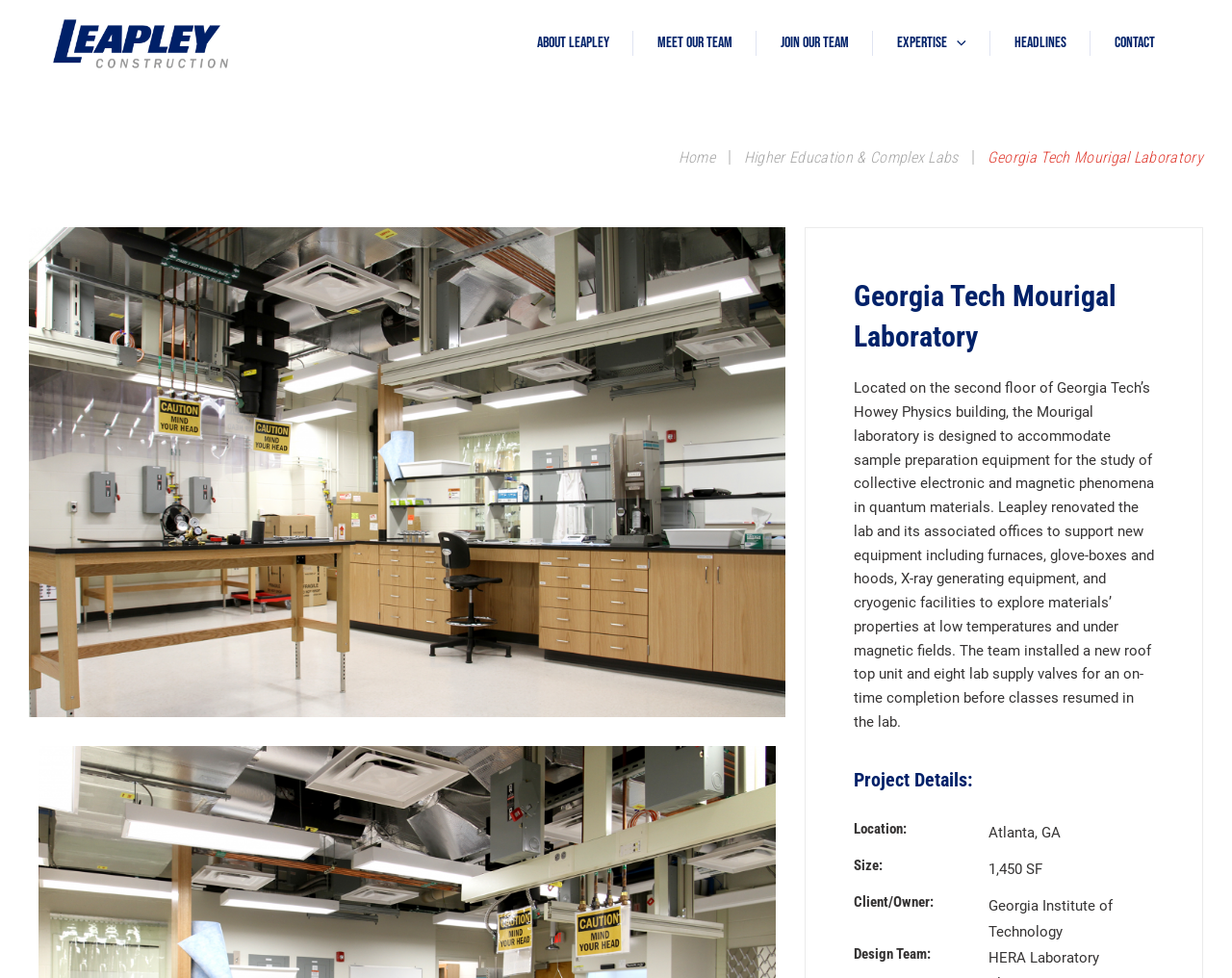What is the name of the company that renovated the Mourigal laboratory?
Refer to the image and respond with a one-word or short-phrase answer.

Leapley